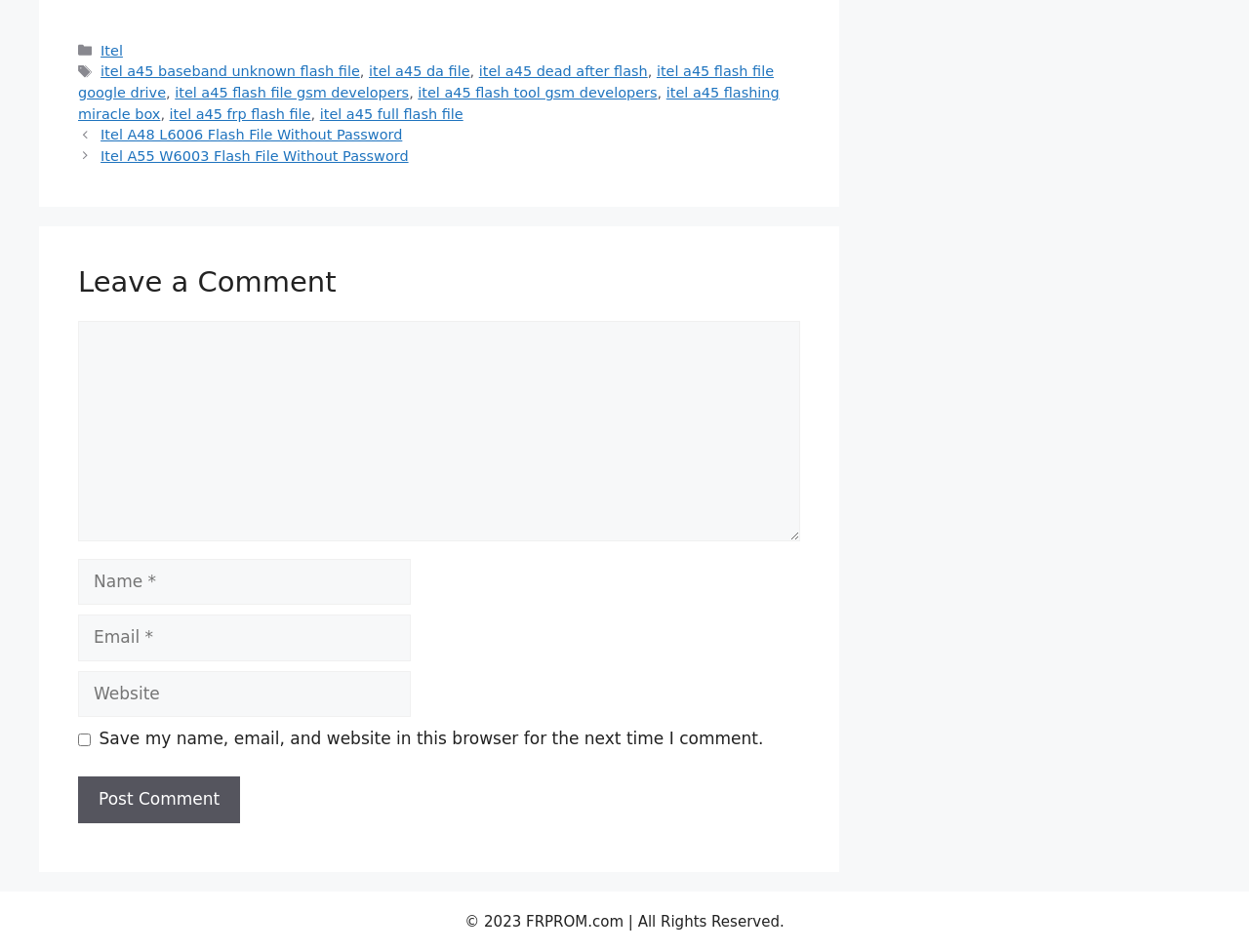Given the element description parent_node: Comment name="email" placeholder="Email *", predict the bounding box coordinates for the UI element in the webpage screenshot. The format should be (top-left x, top-left y, bottom-right x, bottom-right y), and the values should be between 0 and 1.

[0.062, 0.646, 0.329, 0.695]